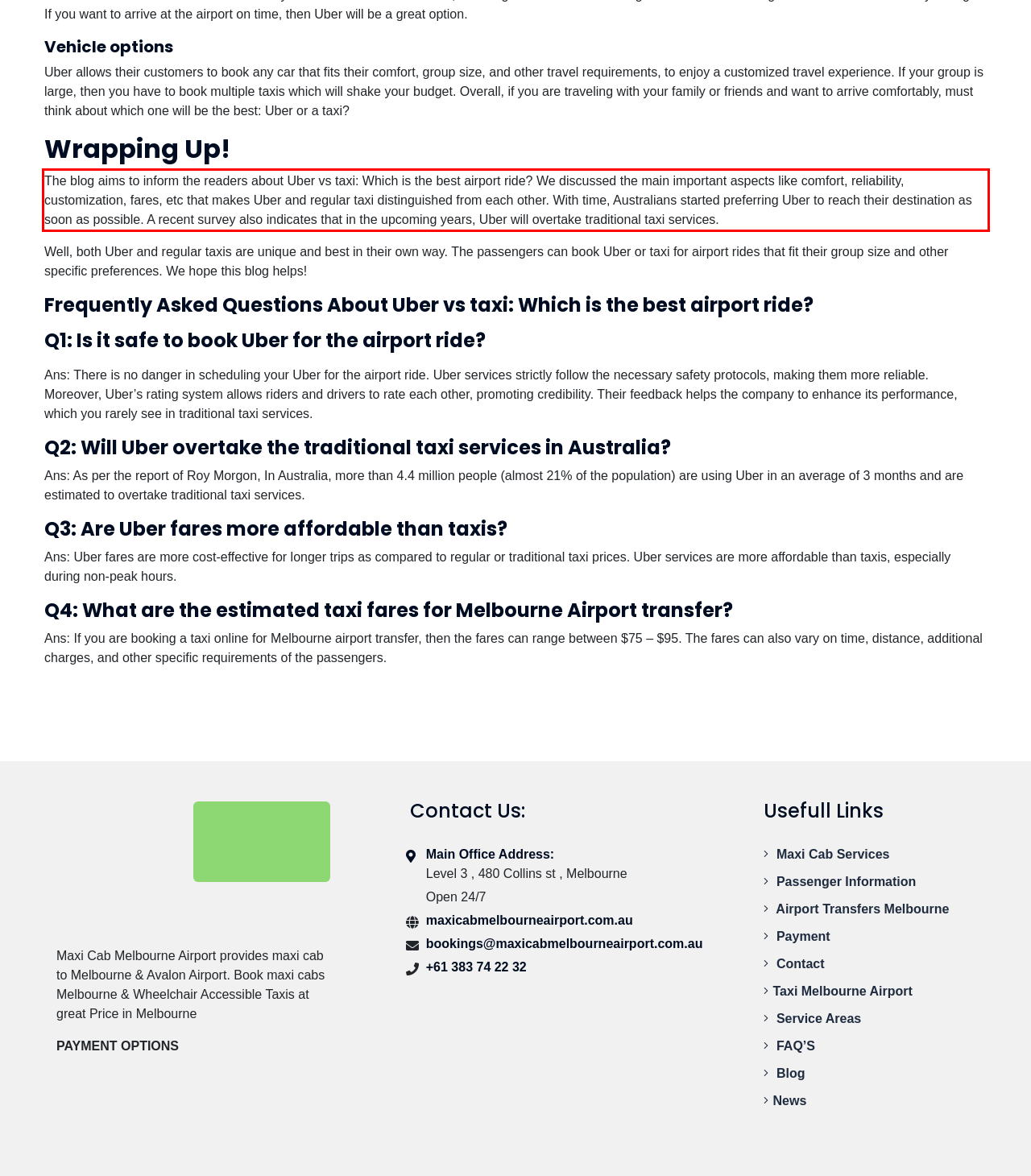Your task is to recognize and extract the text content from the UI element enclosed in the red bounding box on the webpage screenshot.

The blog aims to inform the readers about Uber vs taxi: Which is the best airport ride? We discussed the main important aspects like comfort, reliability, customization, fares, etc that makes Uber and regular taxi distinguished from each other. With time, Australians started preferring Uber to reach their destination as soon as possible. A recent survey also indicates that in the upcoming years, Uber will overtake traditional taxi services.